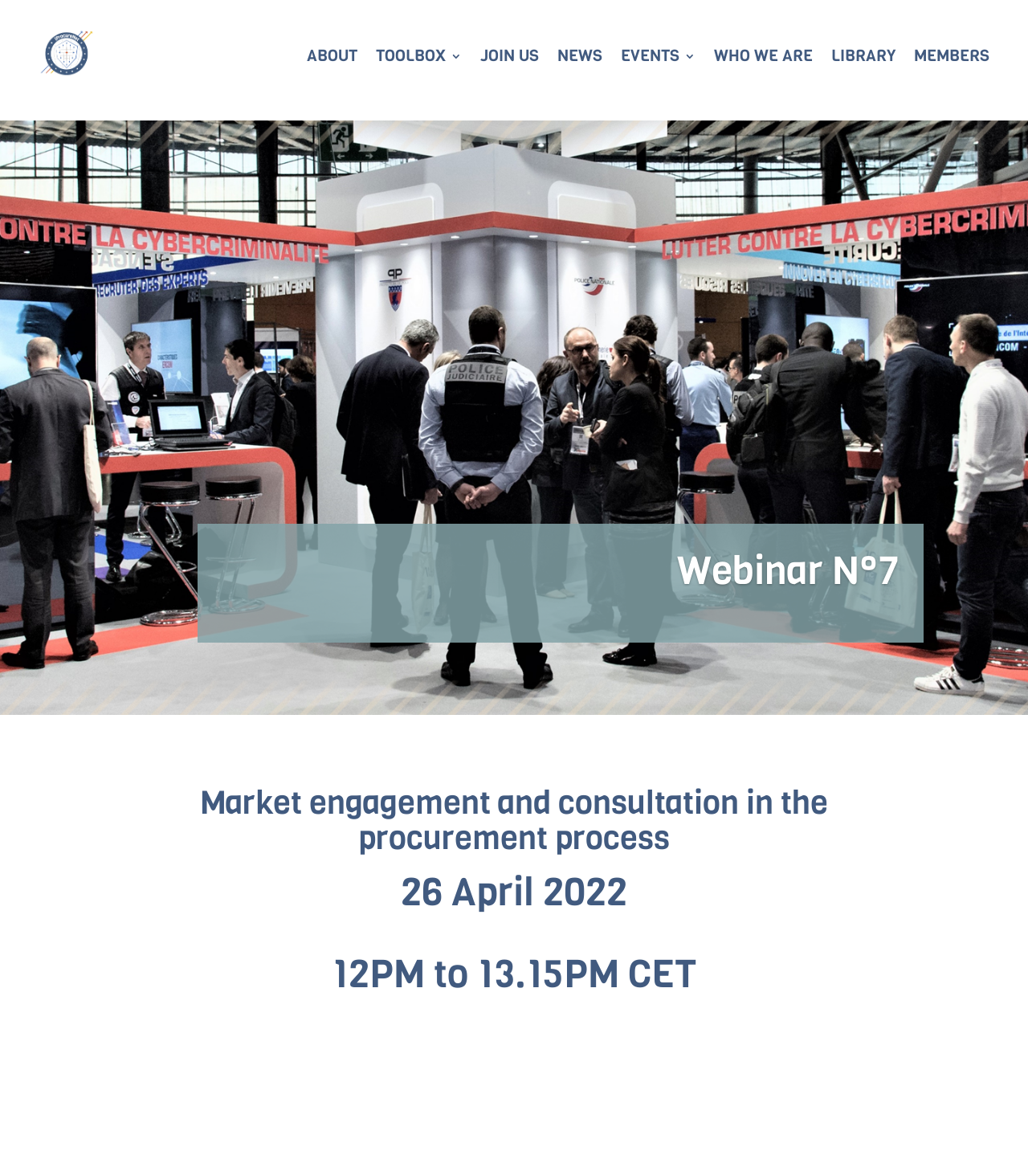What is the date of the webinar? Based on the image, give a response in one word or a short phrase.

26 April 2022